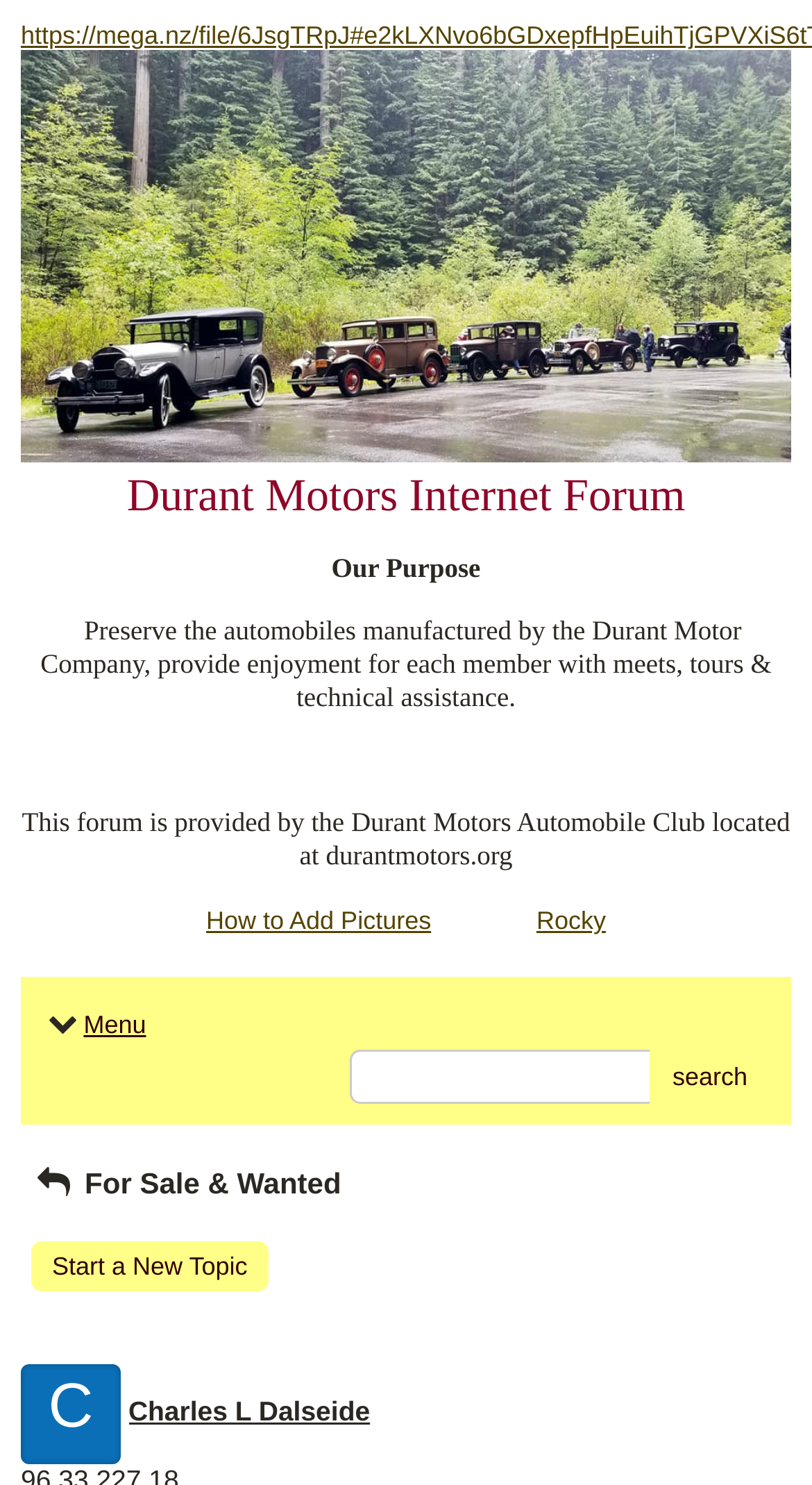Please find the bounding box coordinates of the element that you should click to achieve the following instruction: "add a new topic". The coordinates should be presented as four float numbers between 0 and 1: [left, top, right, bottom].

[0.038, 0.836, 0.33, 0.87]